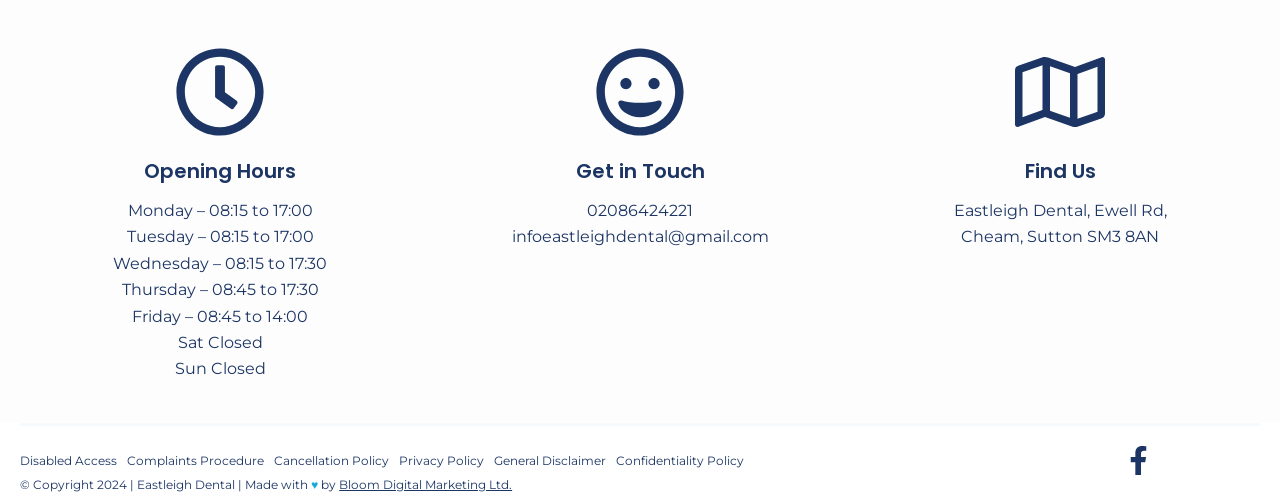Provide the bounding box coordinates for the area that should be clicked to complete the instruction: "Visit the website of Bloom Digital Marketing Ltd.".

[0.265, 0.95, 0.4, 0.98]